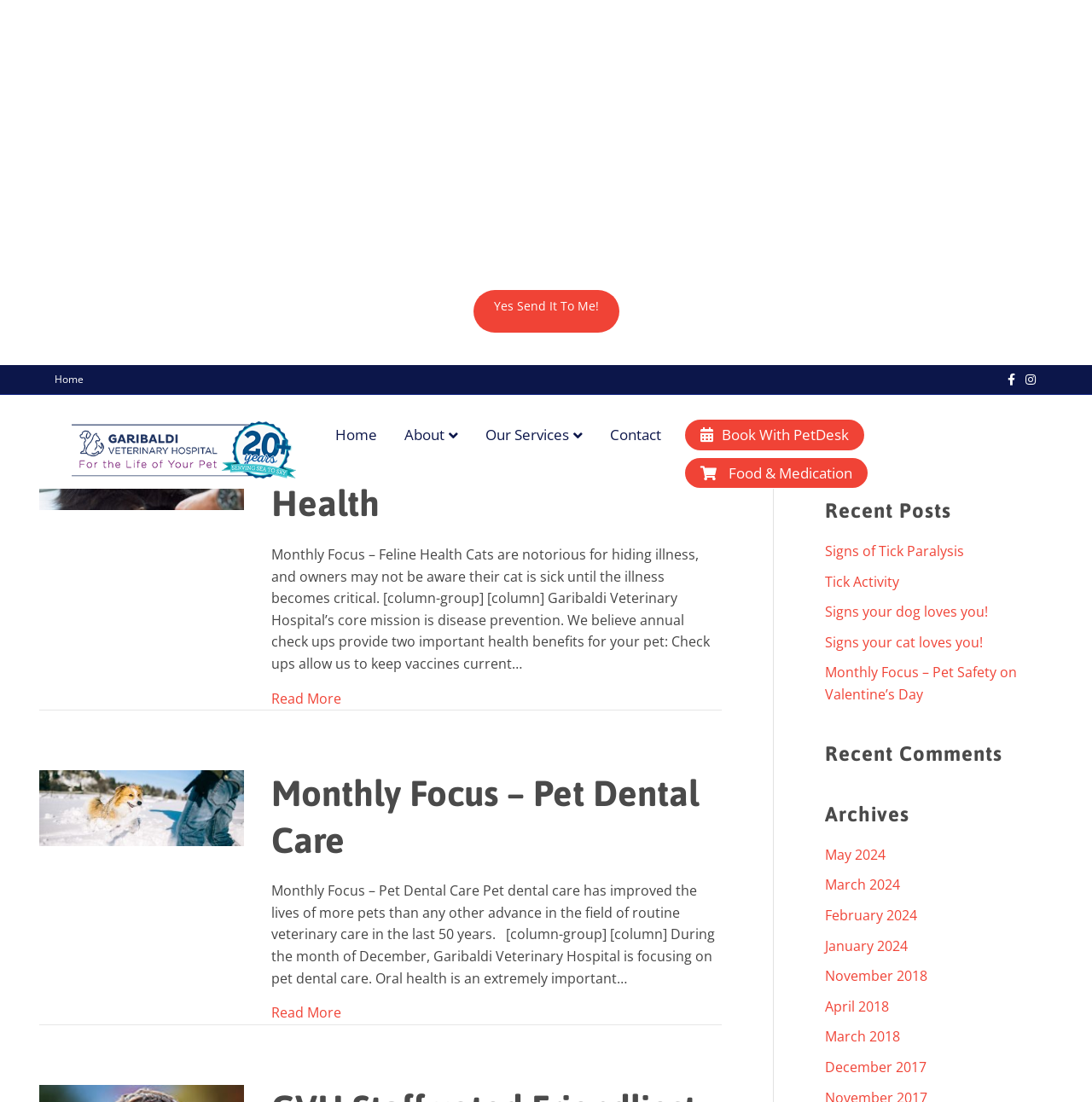Locate the bounding box coordinates of the element's region that should be clicked to carry out the following instruction: "Click the 'Request an appointment' link". The coordinates need to be four float numbers between 0 and 1, i.e., [left, top, right, bottom].

None